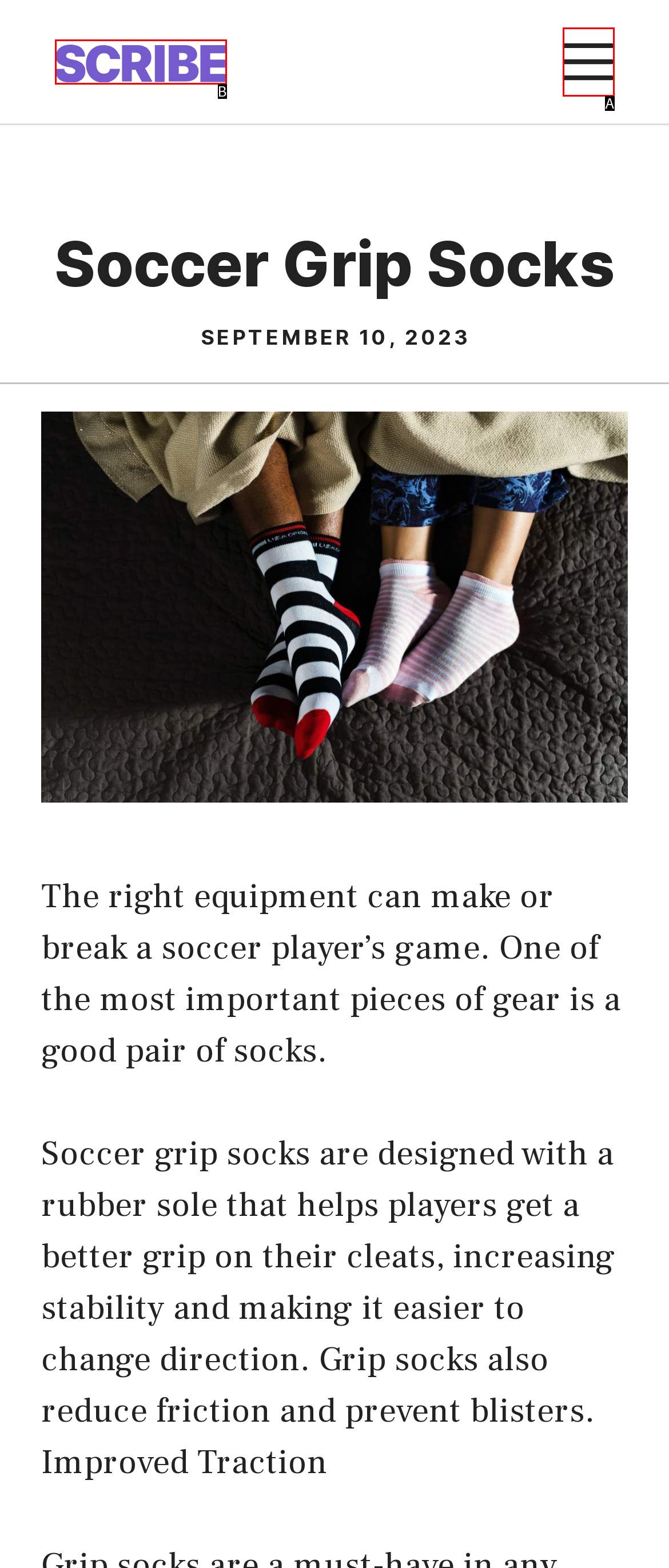Refer to the element description: Menu and identify the matching HTML element. State your answer with the appropriate letter.

A